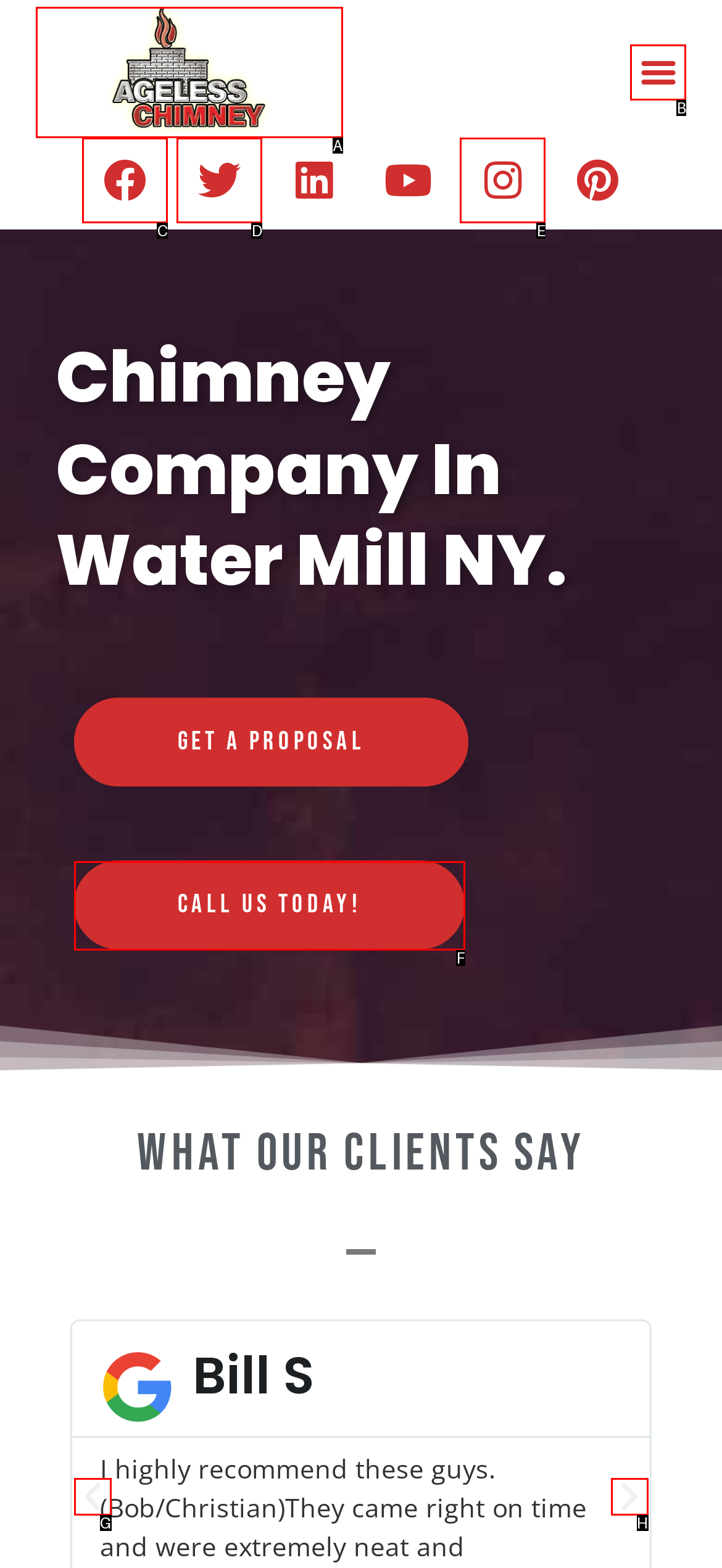Match the following description to a UI element: Previous
Provide the letter of the matching option directly.

G